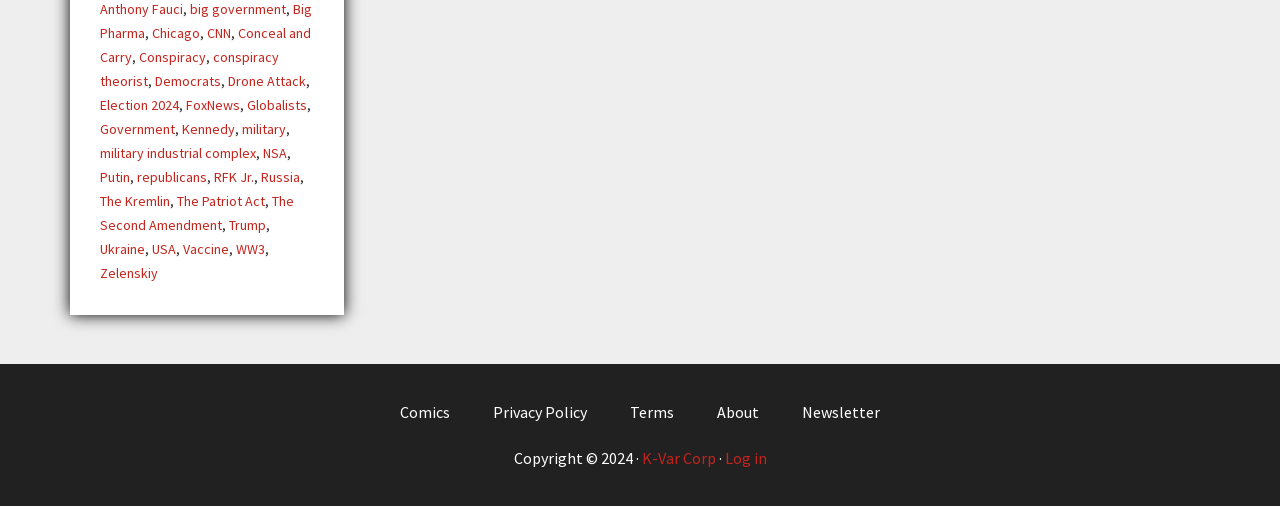Find the bounding box coordinates of the element to click in order to complete the given instruction: "Visit the Conspiracy page."

[0.109, 0.095, 0.161, 0.13]